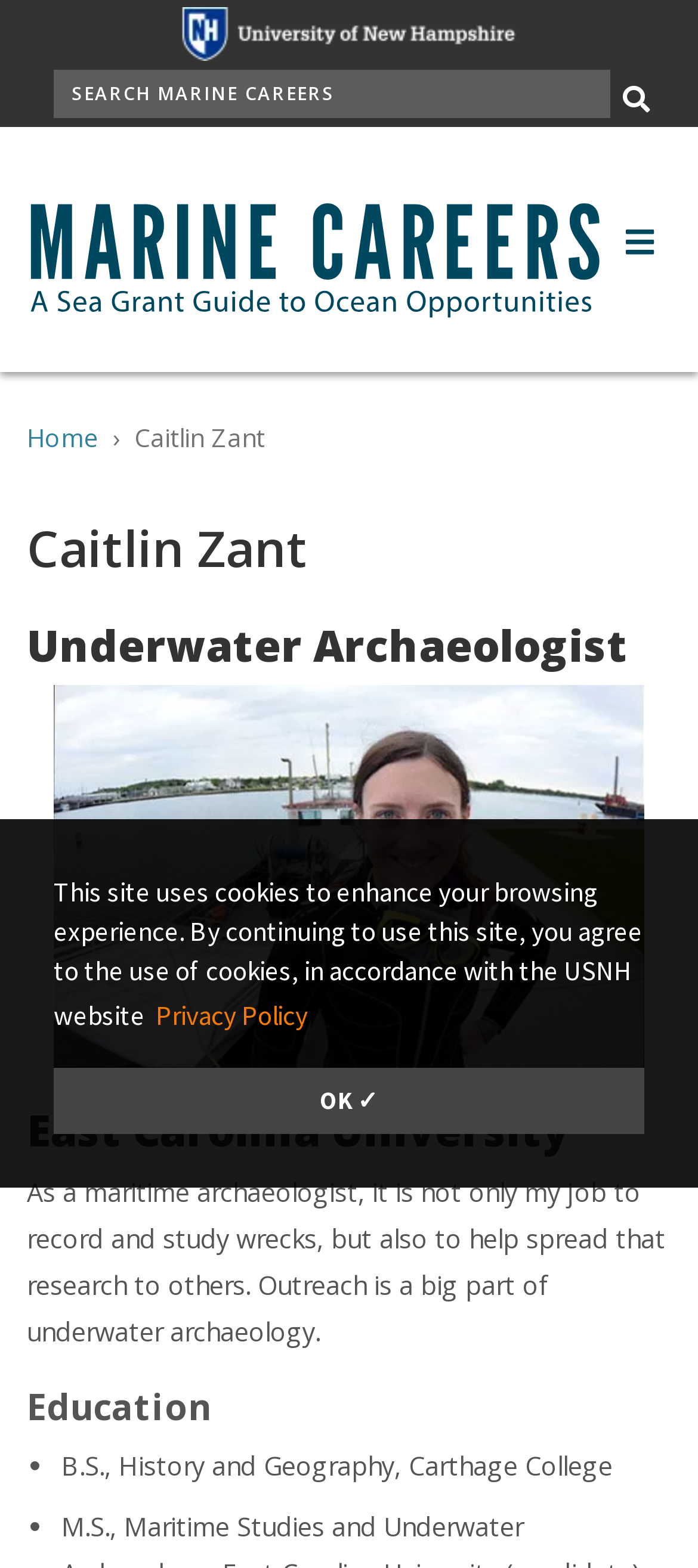Construct a comprehensive caption that outlines the webpage's structure and content.

The webpage is about Caitlin Zant, a marine careers professional, specifically an underwater archaeologist. At the top of the page, there is a cookie consent dialog with a message about the use of cookies on the site, accompanied by two buttons: "Learn more about cookies" and "Dismiss cookie message". 

Below the cookie dialog, there is a link to skip to the main content. On the top-left corner, there is a University of New Hampshire logo. A search bar with a "Search" button is located on the top-right corner. 

The main content area is divided into sections. On the left side, there is a navigation menu with a breadcrumb trail, including links to "Home" and "Caitlin Zant". Above the navigation menu, there is a heading with Caitlin Zant's name, followed by her title "Underwater Archaeologist". 

On the right side of the navigation menu, there is a large image of Caitlin Zant. Below the image, there is a heading "East Carolina University", followed by a paragraph of text describing Caitlin's job as a maritime archaeologist, including her role in outreach and research. 

Further down the page, there is a heading "Education", followed by a list of Caitlin's educational background, including a Bachelor's degree in History and Geography from Carthage College.